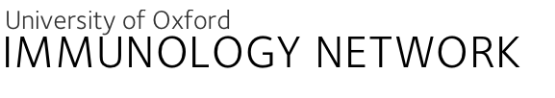What is the focus of the network?
Using the information from the image, answer the question thoroughly.

The focus of the network can be inferred from the title 'IMMUNOLOGY NETWORK' and the description of the network's collaborative spirit in understanding immune responses and diseases, serving as a gateway for scholars and practitioners in the field.